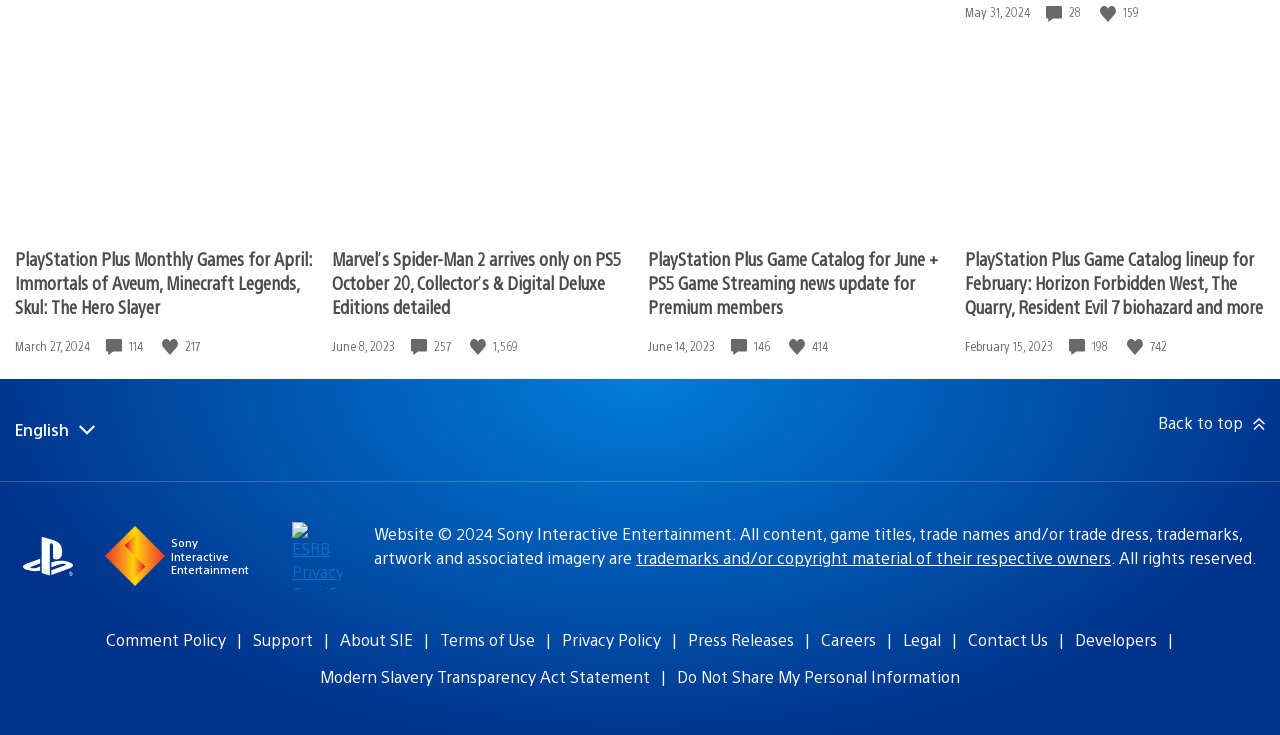Identify the bounding box coordinates of the specific part of the webpage to click to complete this instruction: "Go to the top of the page".

[0.905, 0.561, 0.988, 0.592]